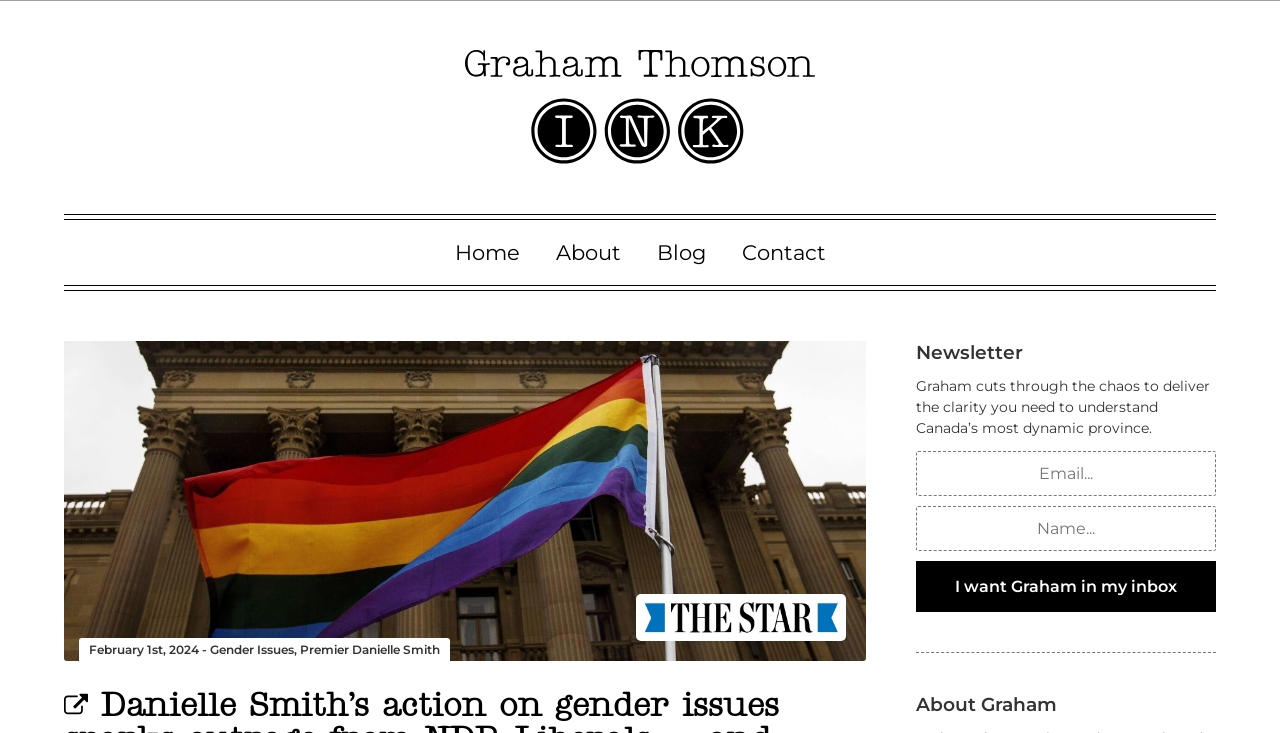What is the purpose of the button below the 'Name...' textbox?
Please provide a single word or phrase based on the screenshot.

Subscribe to newsletter